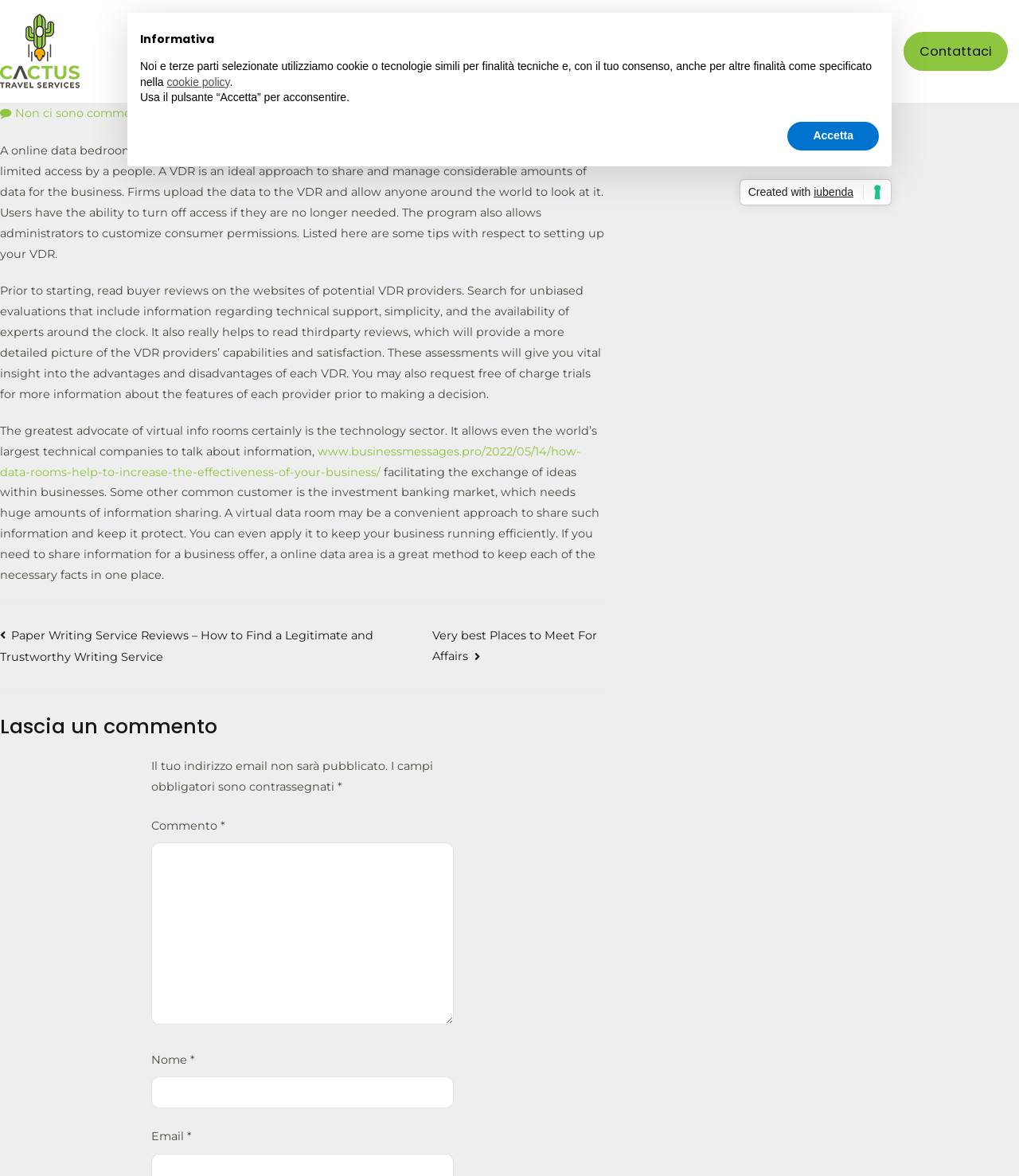Find and indicate the bounding box coordinates of the region you should select to follow the given instruction: "Read the article 'Tricks for Setting Up The Virtual Data Room'".

[0.0, 0.122, 0.593, 0.222]